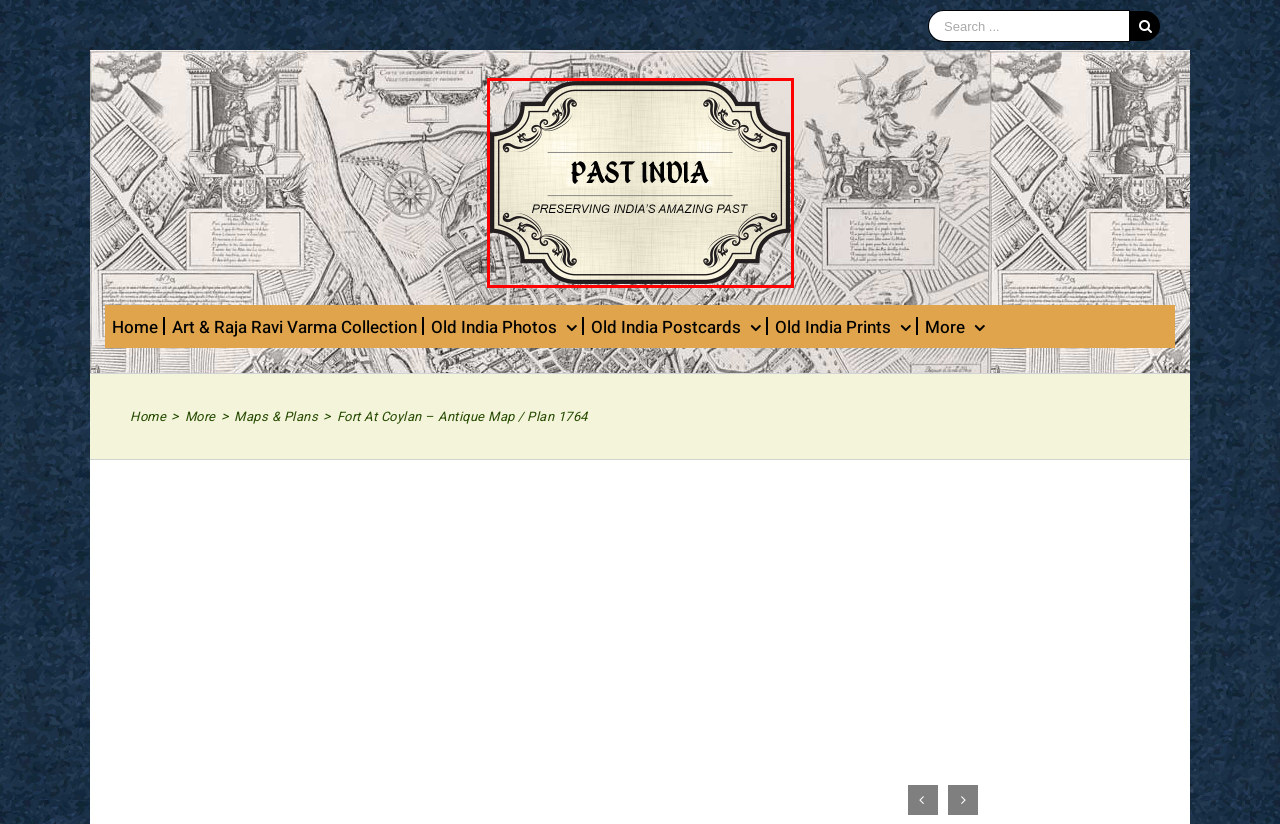Examine the screenshot of a webpage with a red bounding box around an element. Then, select the webpage description that best represents the new page after clicking the highlighted element. Here are the descriptions:
A. Old India Postcards Archives - Past-India
B. Home - Past-India
C. More Archives - Past-India
D. Old India Prints Archives - Past-India
E. Maps & Plans Archives - Past-India
F. A Page On Calicut From A Rare 1713 Latin Book - Past-India
G. Art & Raja Ravi Varma Collection Archives - Past-India
H. Old India Photos Archives - Past-India

B